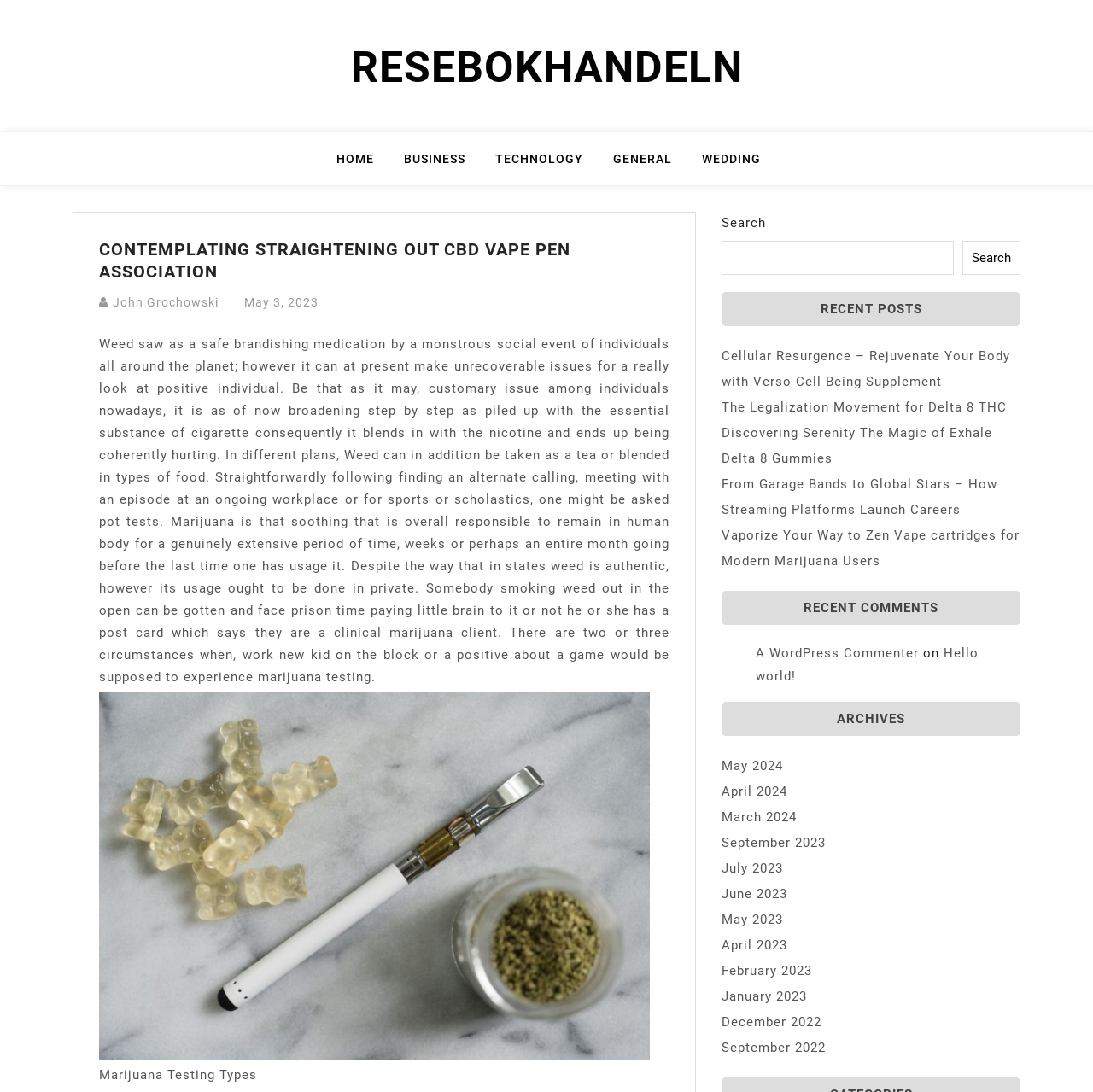Detail the various sections and features of the webpage.

This webpage is about contemplating straightening out CBD vape pen association. At the top, there is a navigation menu with six links: "RESEBOKHANDELN", "HOME", "BUSINESS", "TECHNOLOGY", "GENERAL", and "WEDDING". Below the navigation menu, there is a header section with a title "CONTEMPLATING STRAIGHTENING OUT CBD VAPE PEN ASSOCIATION" and two links: "John Grochowski" and "May 3, 2023".

The main content of the webpage is a long article discussing the issues related to weed and marijuana testing. The article is divided into several paragraphs and includes an image of "CBD Vape" on the right side. The article title is "Marijuana Testing Types".

On the right side of the webpage, there is a search box with a button labeled "Search". Below the search box, there is a section titled "RECENT POSTS" with five links to recent articles. Further down, there is a section titled "RECENT COMMENTS" with a single article and a comment from "A WordPress Commenter" on the article "Hello world!". 

At the bottom of the webpage, there is a section titled "ARCHIVES" with twelve links to monthly archives from May 2024 to December 2022.